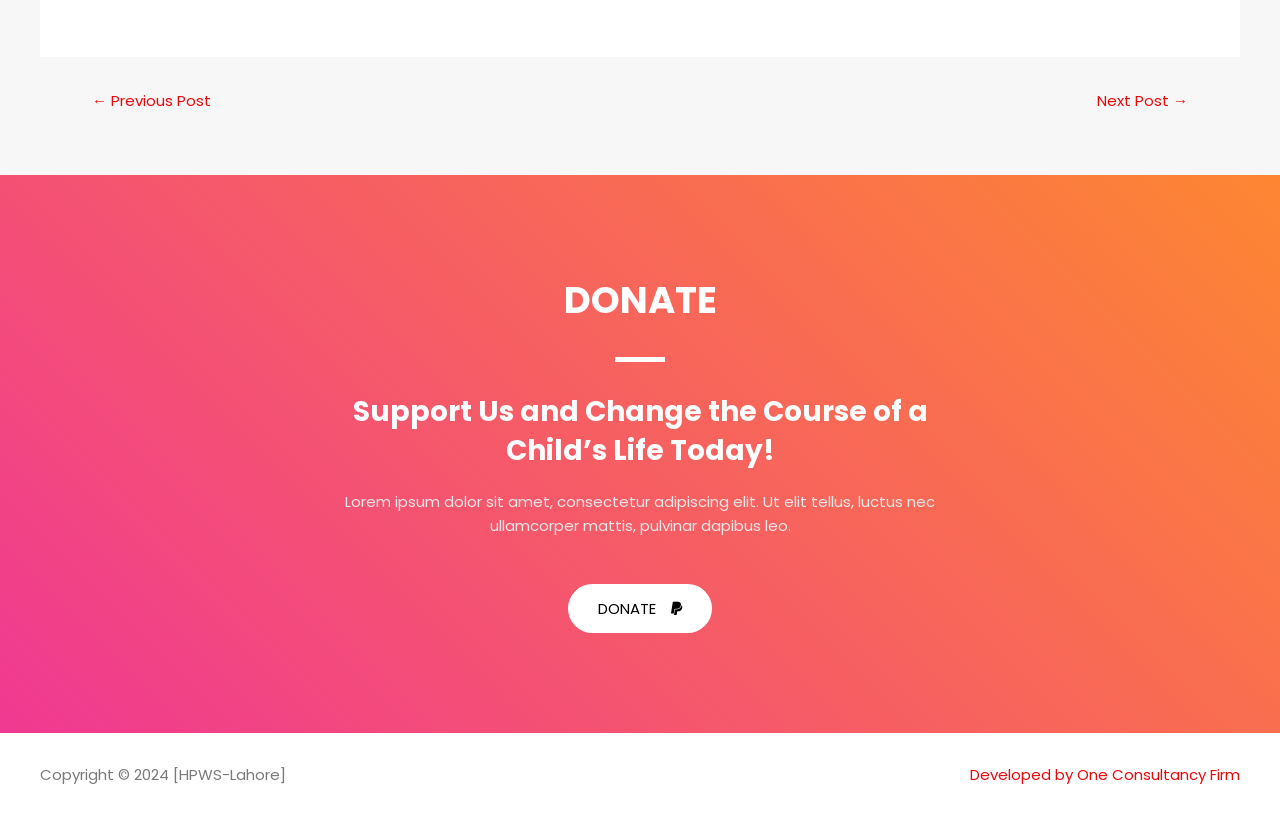What is the navigation section for? Refer to the image and provide a one-word or short phrase answer.

To navigate posts